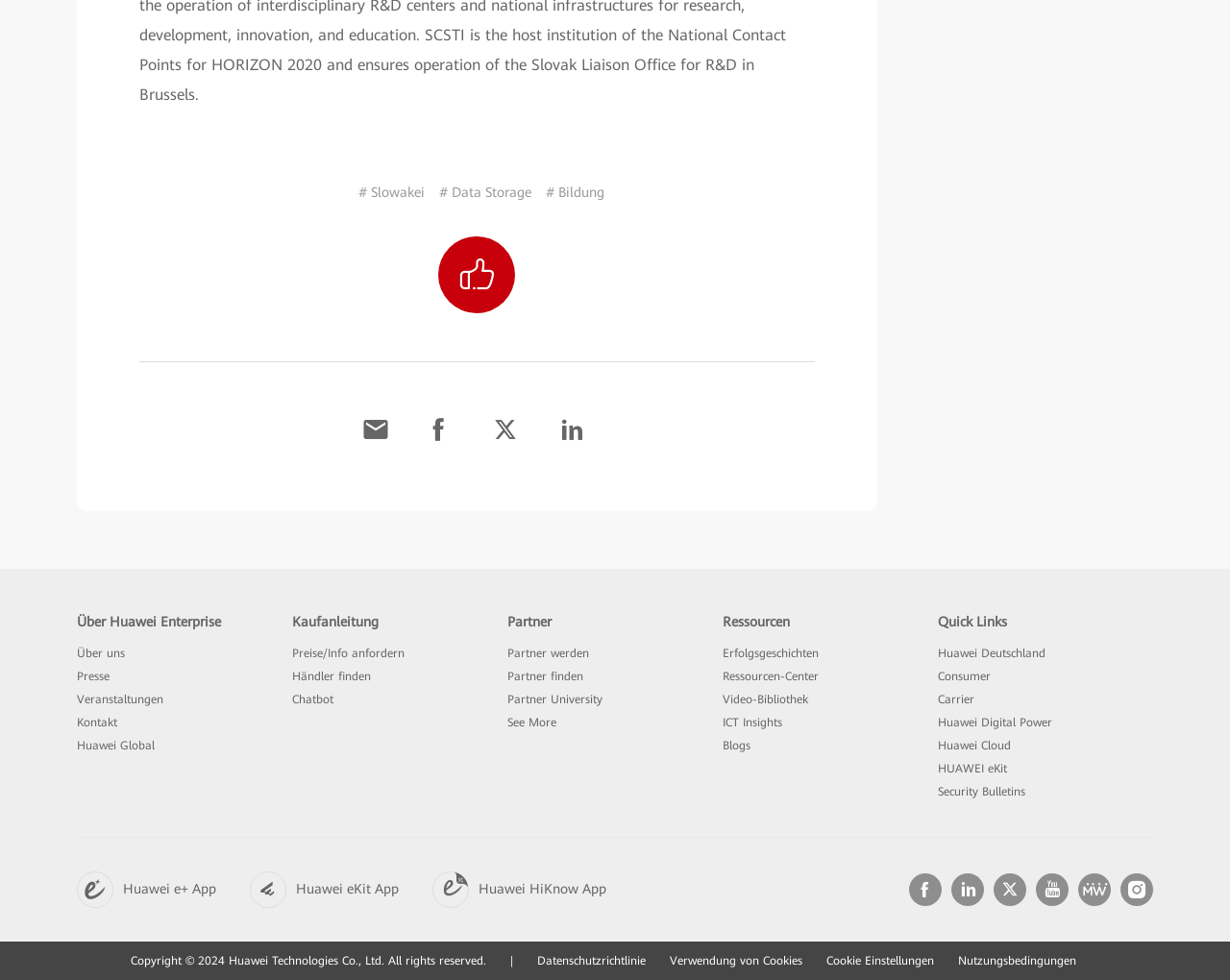Given the description "Nutzungsbedingungen", determine the bounding box of the corresponding UI element.

[0.779, 0.973, 0.875, 0.987]